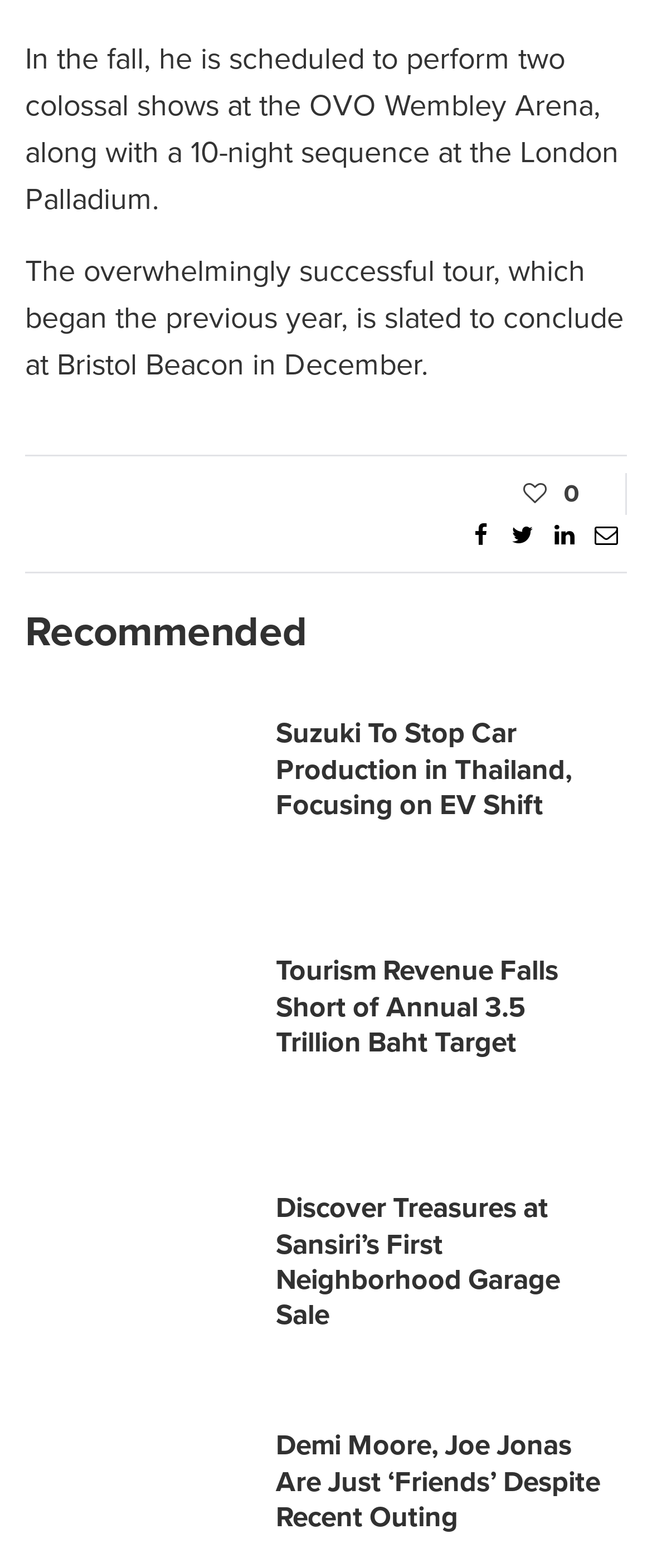From the image, can you give a detailed response to the question below:
What is the title of the third article?

The third article is described by the link element [1091] with the text 'Tourism Revenue Falls Short of Annual 3.5 Trillion Baht Target'. This is the title of the third article.